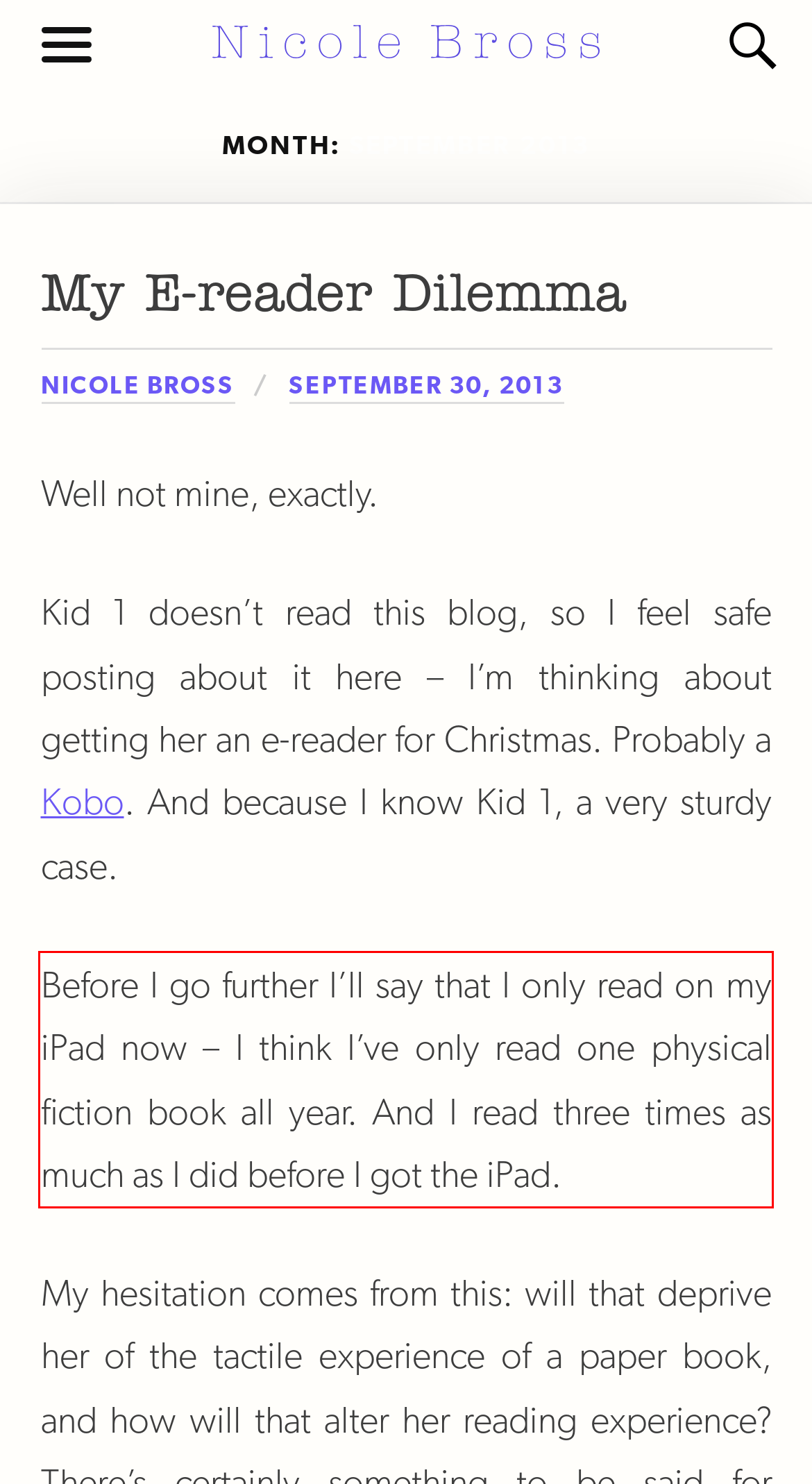Given a screenshot of a webpage, locate the red bounding box and extract the text it encloses.

Before I go further I’ll say that I only read on my iPad now – I think I’ve only read one physical fiction book all year. And I read three times as much as I did before I got the iPad.